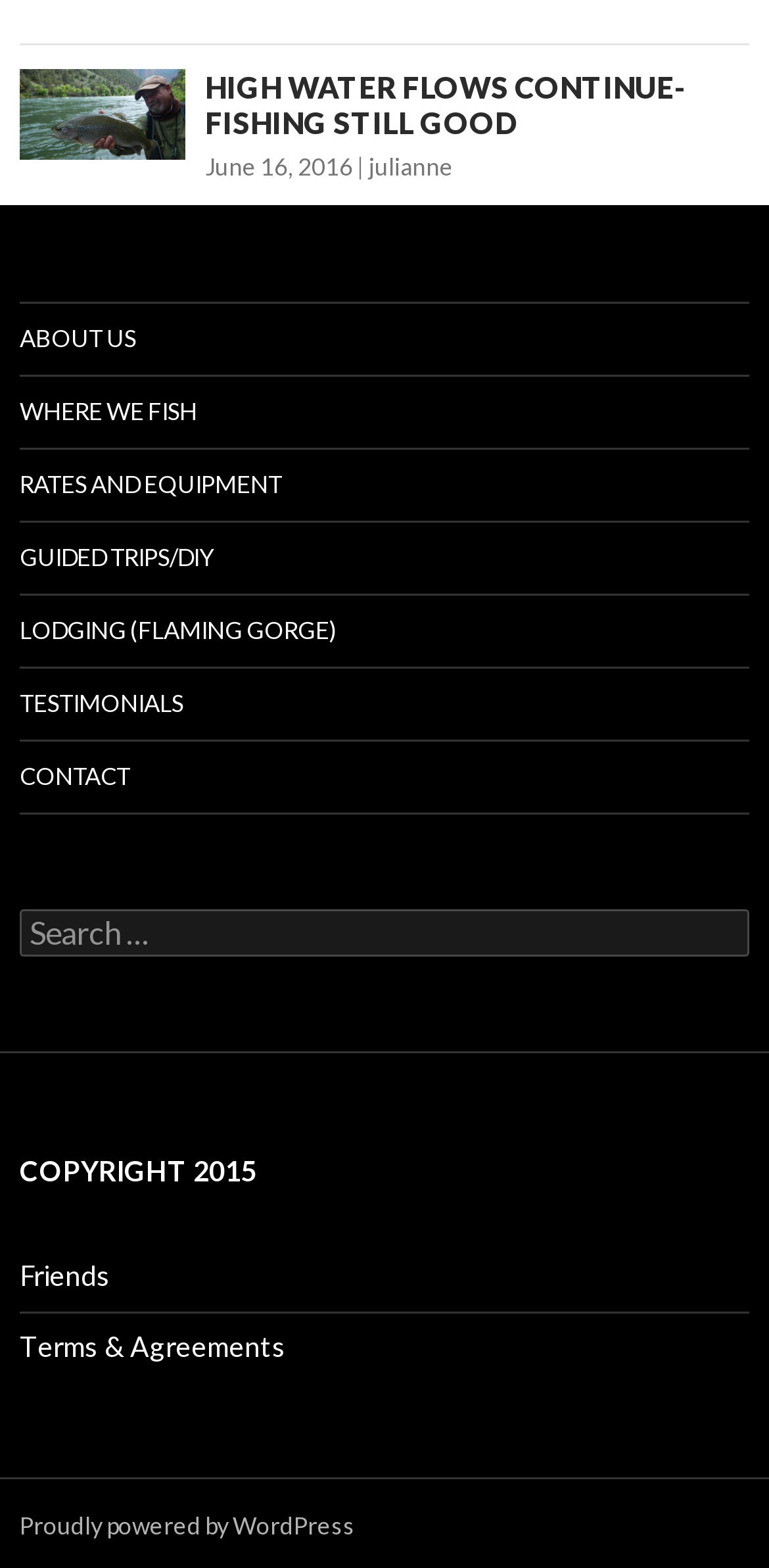Provide the bounding box coordinates for the UI element that is described as: "julianne".

[0.479, 0.096, 0.59, 0.115]